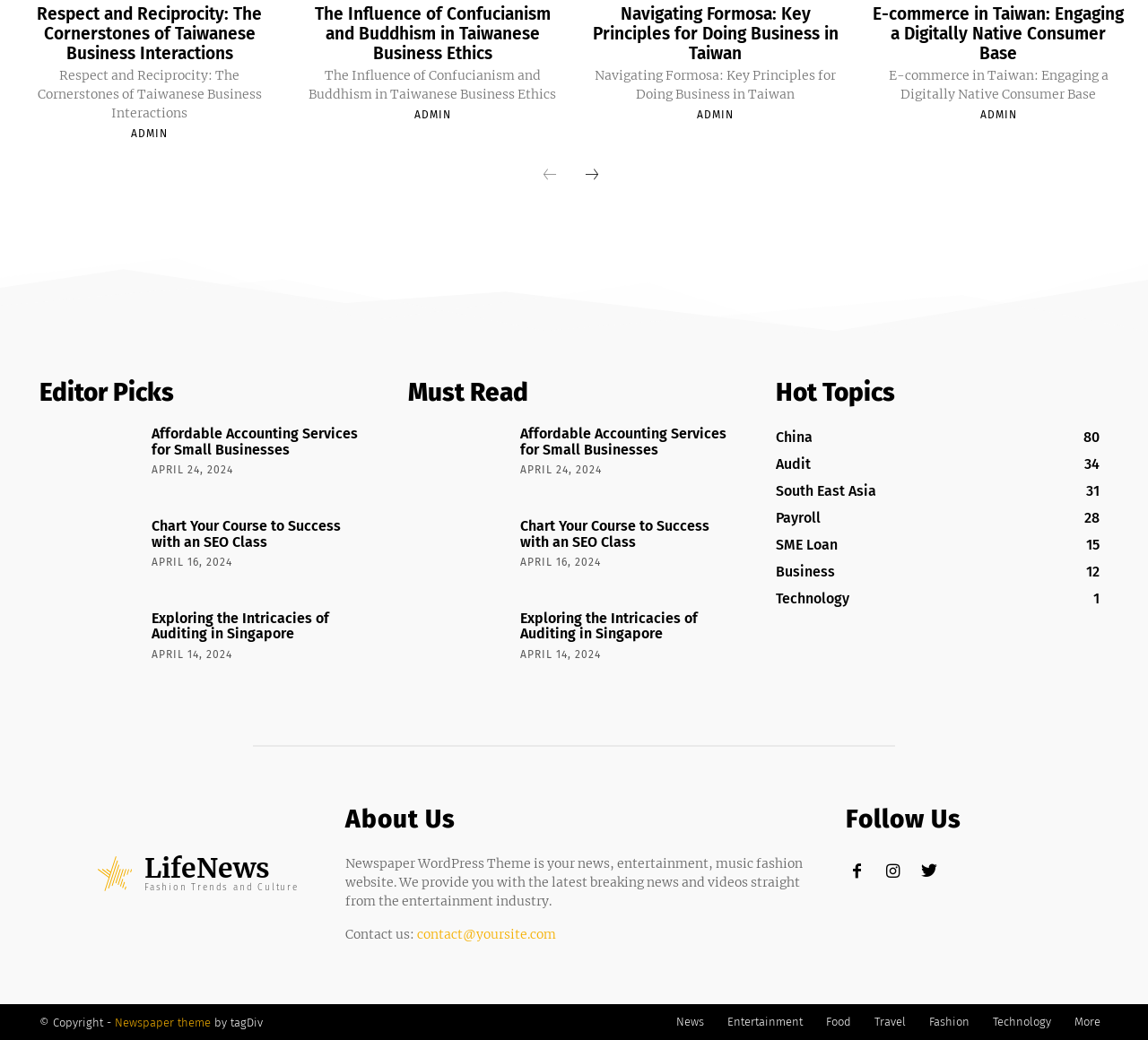Please indicate the bounding box coordinates of the element's region to be clicked to achieve the instruction: "Click on 'Respect and Reciprocity: The Cornerstones of Taiwanese Business Interactions'". Provide the coordinates as four float numbers between 0 and 1, i.e., [left, top, right, bottom].

[0.026, 0.003, 0.235, 0.061]